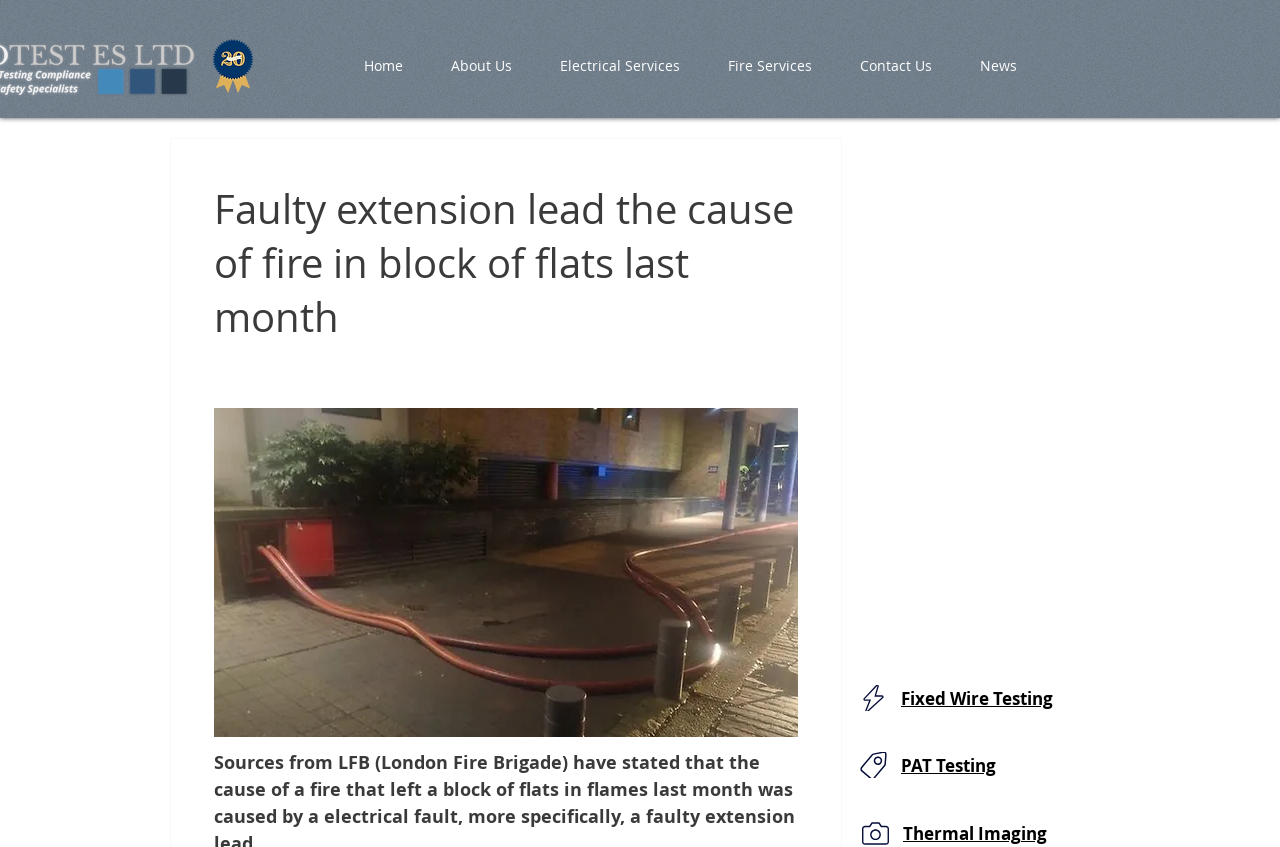What is the topic of the news article?
Based on the visual, give a brief answer using one word or a short phrase.

Fire in block of flats